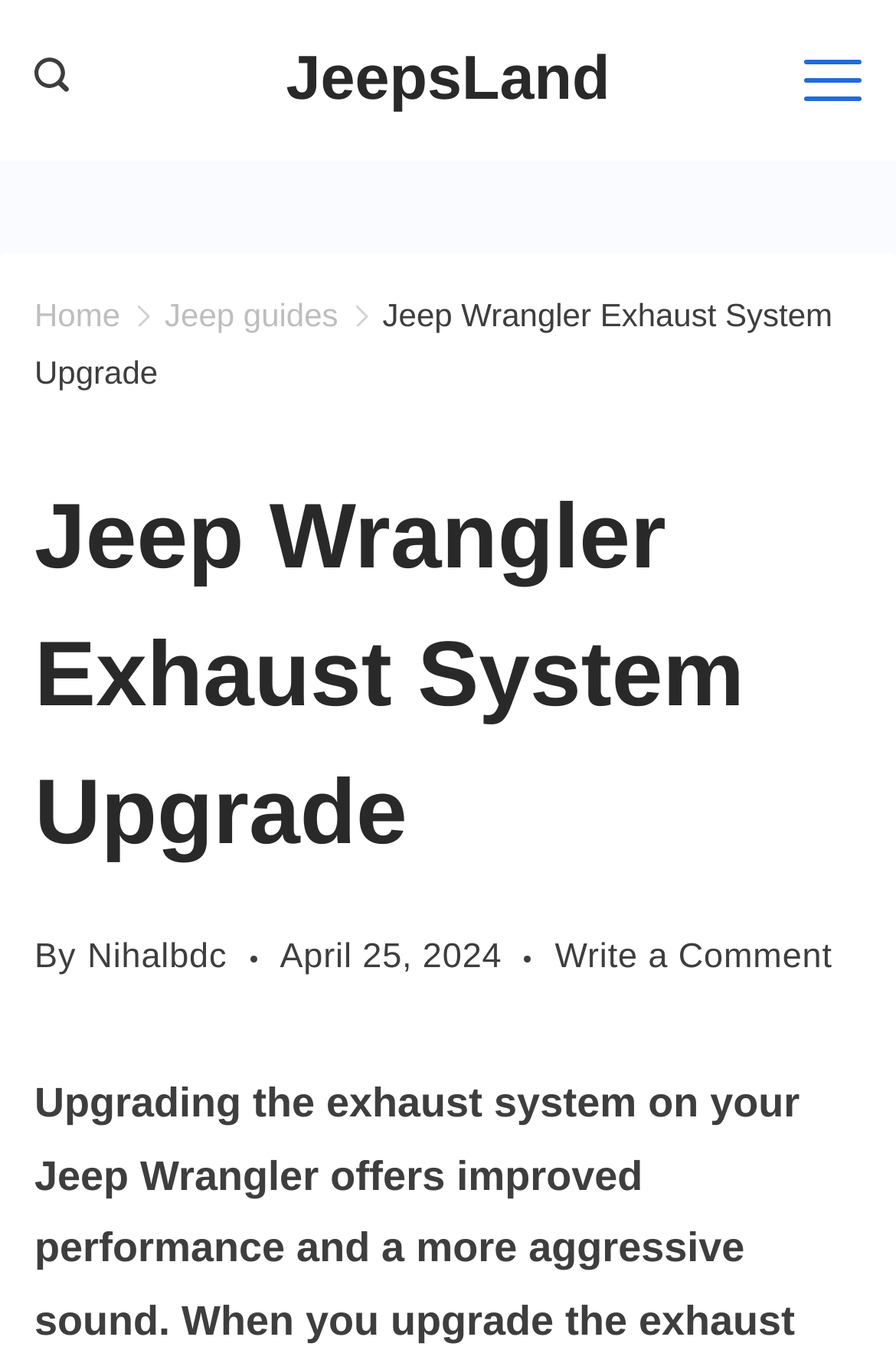Find the bounding box of the web element that fits this description: "Jeep guides".

[0.184, 0.22, 0.377, 0.247]